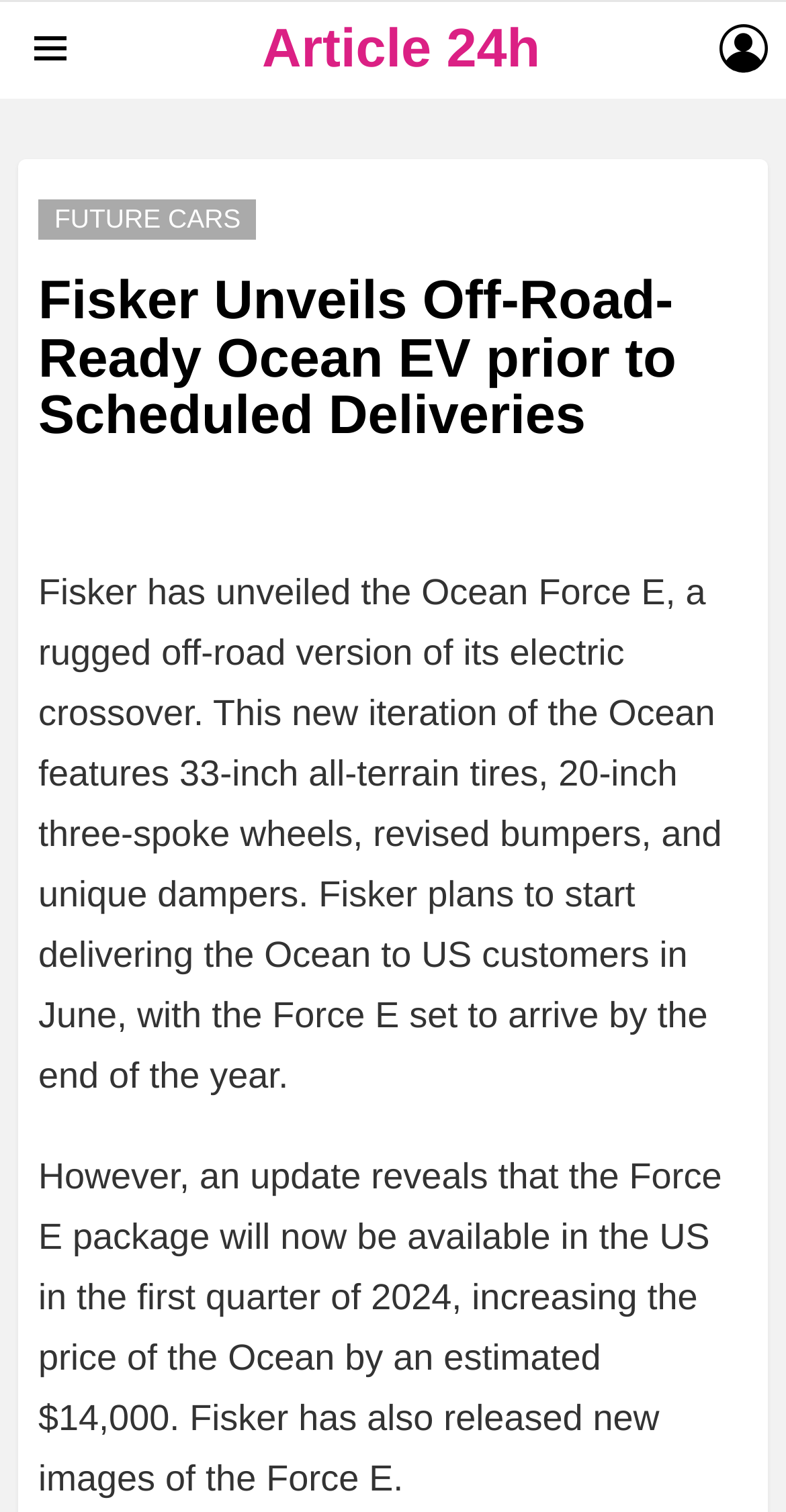Give a complete and precise description of the webpage's appearance.

The webpage is about Fisker's unveiling of the off-road-ready Ocean EV, with a focus on its features and delivery schedule. At the top left corner, there is a menu icon with the text "Menu". Next to it, in the top center, is a link to "Article 24h". On the top right corner, there is a "LOGIN" link.

Below the top section, there is a header section that spans the entire width of the page. Within this section, there are three elements: a link to "FUTURE CARS" on the left, a heading that repeats the title "Fisker Unveils Off-Road-Ready Ocean EV prior to Scheduled Deliveries" in the center, and a large block of text on the right.

The main content of the page is divided into two paragraphs of text. The first paragraph describes the features of the Ocean Force E, including its all-terrain tires, wheels, bumpers, and dampers. The second paragraph provides an update on the delivery schedule and pricing of the Force E package.

There are no images on the page, but the text mentions that Fisker has released new images of the Force E. Overall, the webpage is focused on providing information about the Ocean EV and its off-road capabilities.